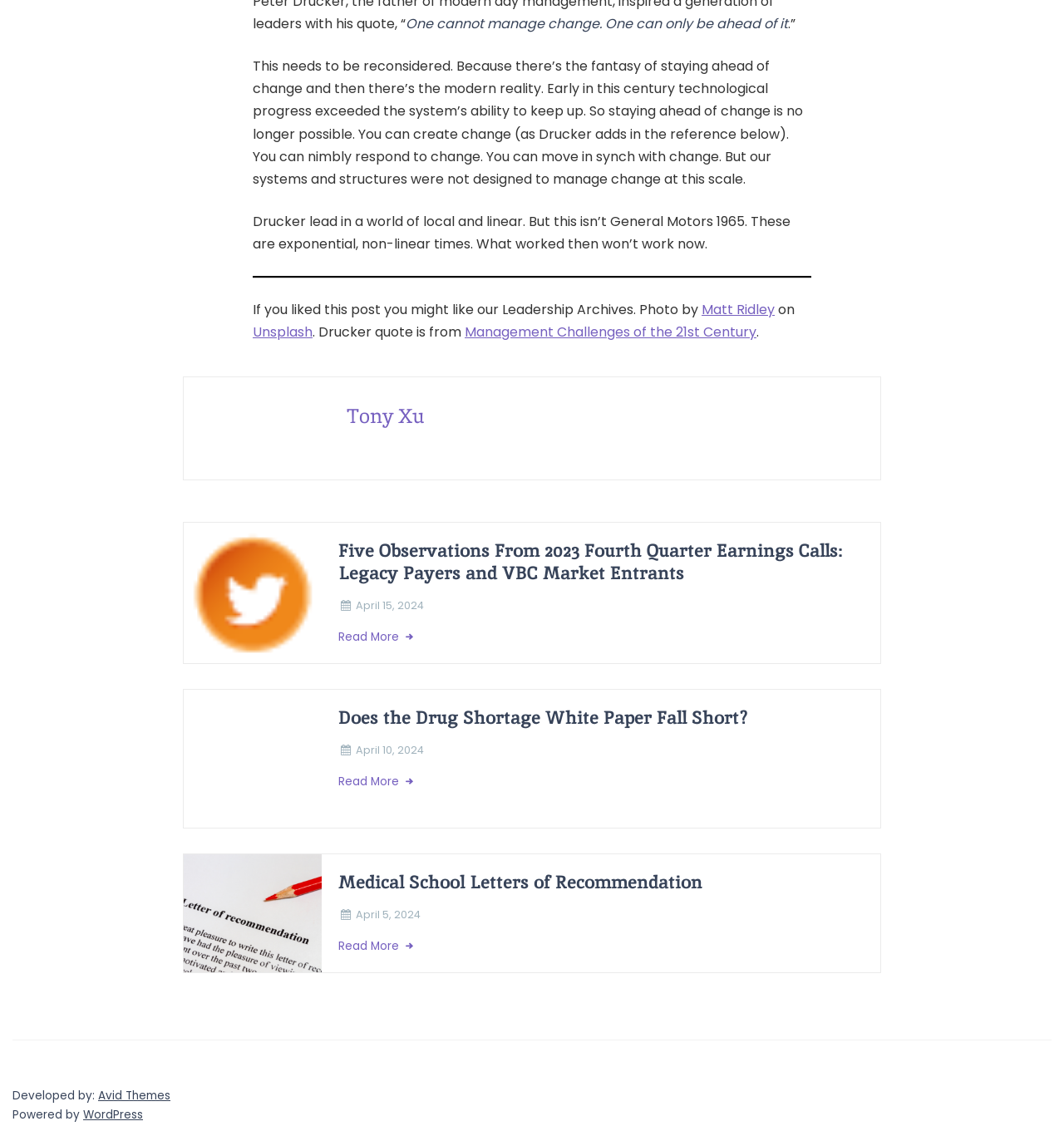Locate the bounding box coordinates of the clickable area to execute the instruction: "Check the Leadership Archives". Provide the coordinates as four float numbers between 0 and 1, represented as [left, top, right, bottom].

[0.238, 0.265, 0.659, 0.282]